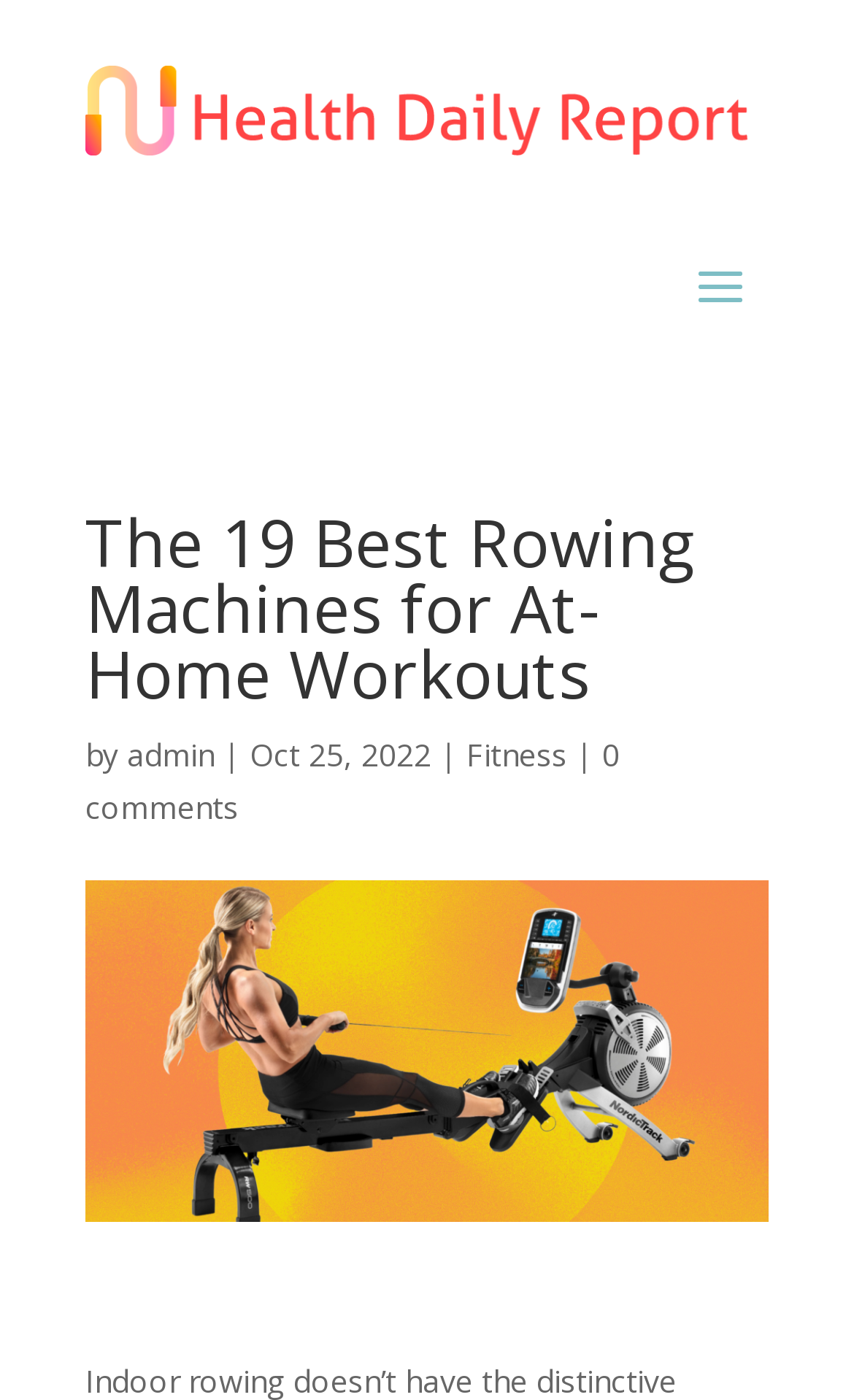Please reply to the following question using a single word or phrase: 
What category does the article belong to?

Fitness